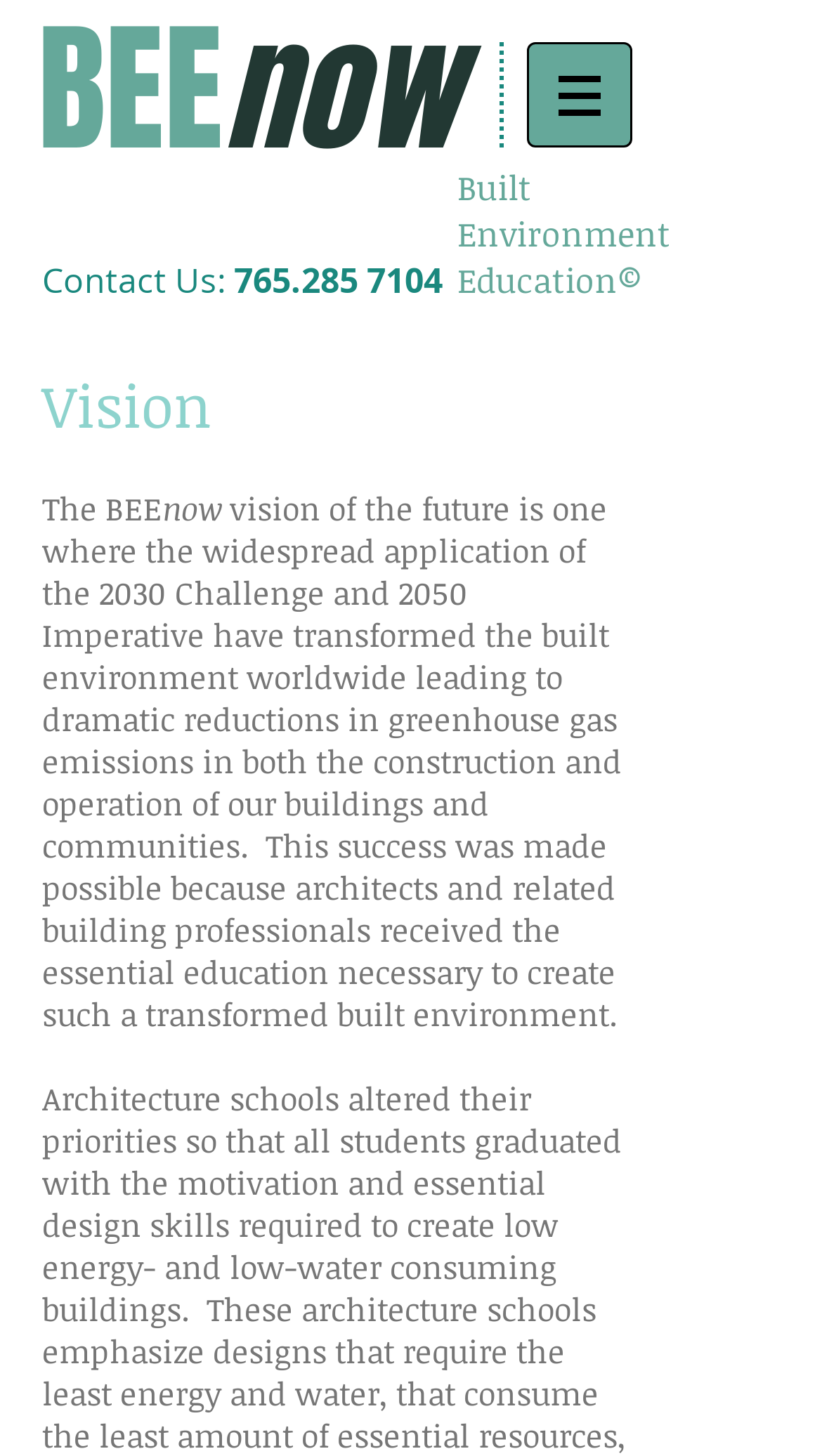What is the purpose of education? From the image, respond with a single word or brief phrase.

Create transformed built environment